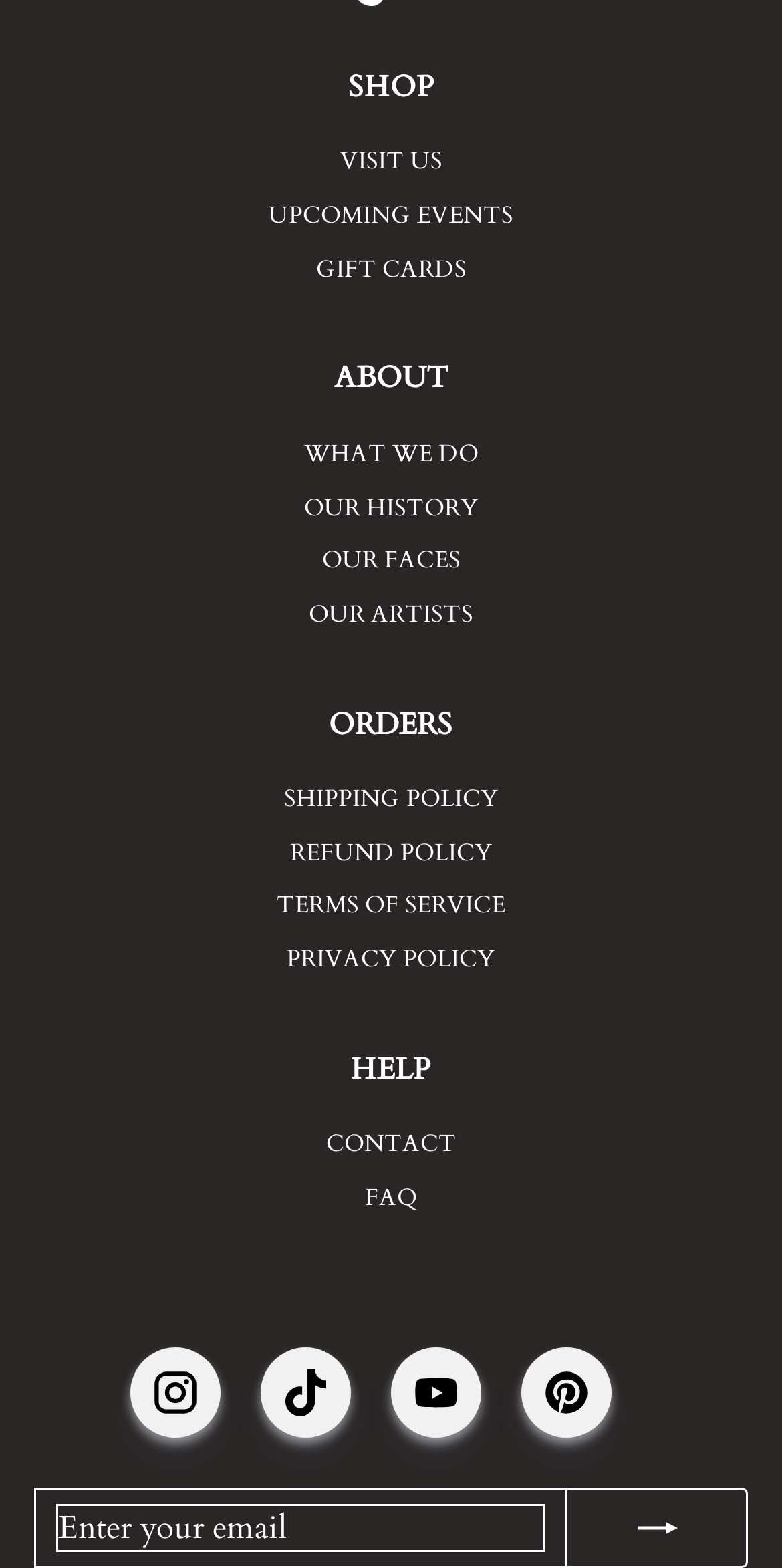Please find the bounding box coordinates of the section that needs to be clicked to achieve this instruction: "visit the shop".

[0.445, 0.042, 0.555, 0.067]